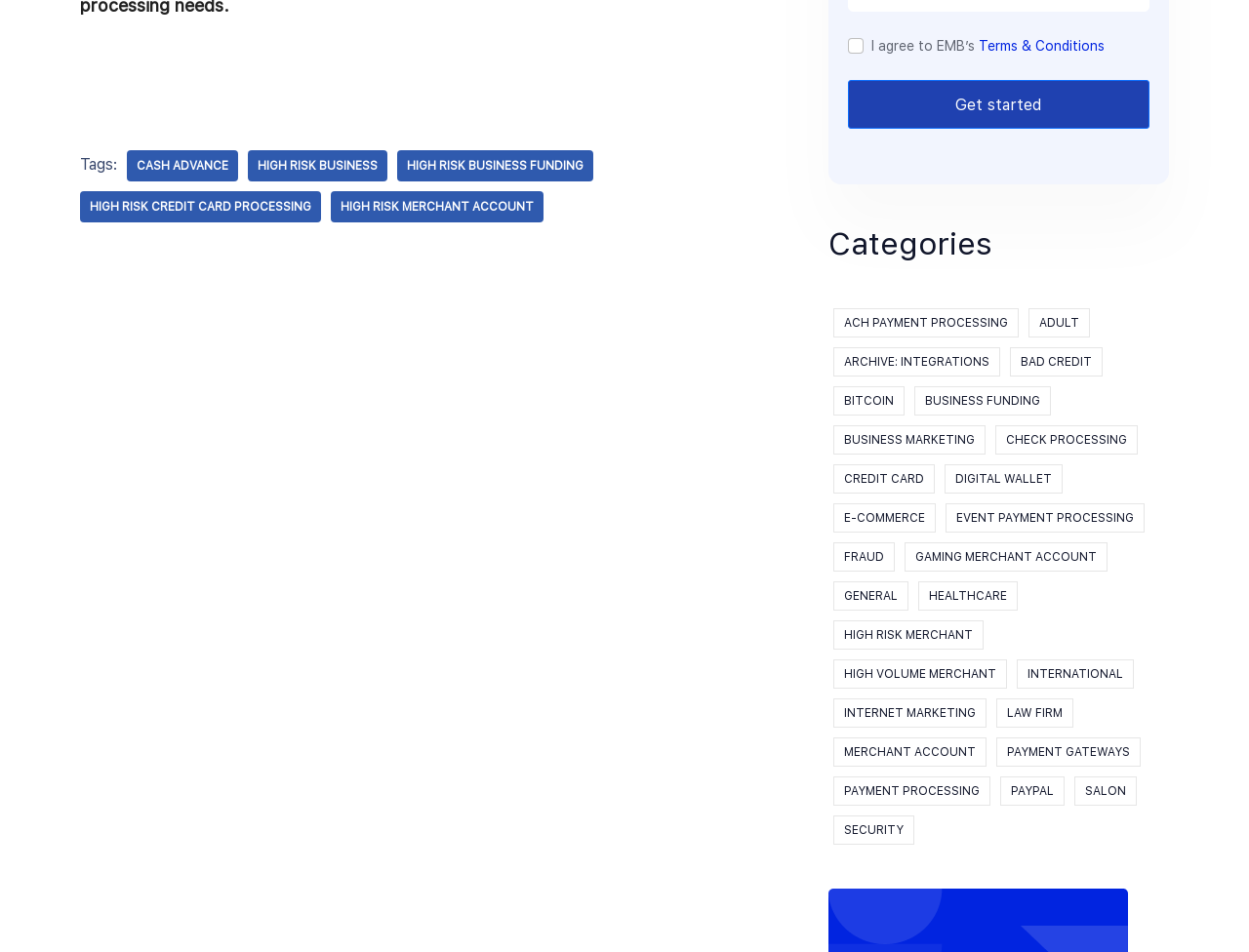What is the position of the 'Get started' button?
Observe the image and answer the question with a one-word or short phrase response.

Bottom right